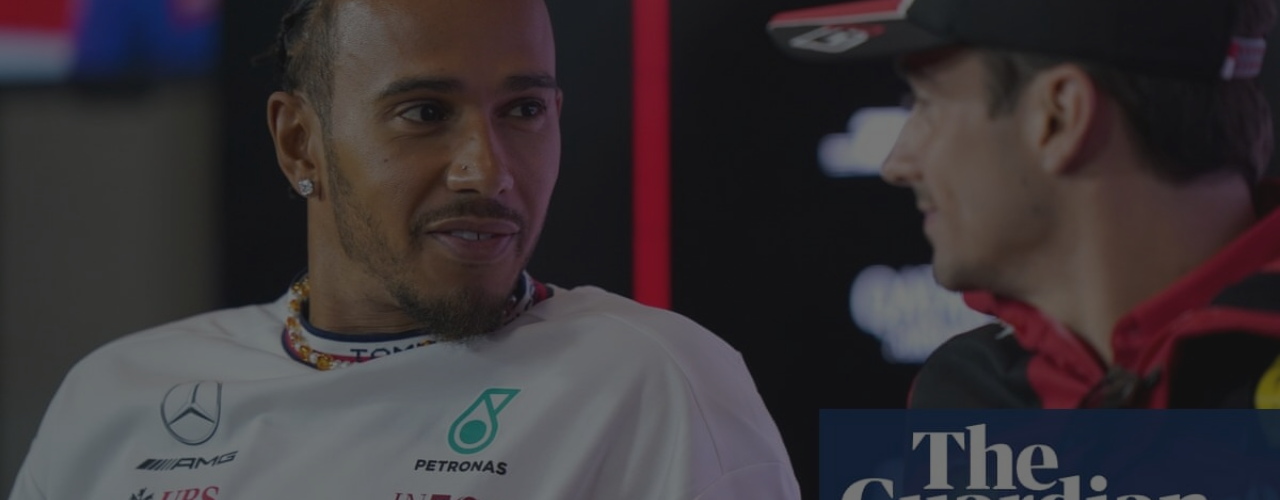Describe the scene in the image with detailed observations.

In this engaging moment, Lewis Hamilton, dressed in a white Mercedes team shirt, is captured in conversation with Charles Leclerc, who is in his Ferrari gear. The two Formula 1 drivers showcase a friendly exchange, likely discussing the competitive landscapes of their respective teams. Hamilton's warm smile and approachable demeanor contrast with the serious nature of Formula 1 racing, highlighting the camaraderie that exists among top athletes. The backdrop features a blur of racing-themed elements, emphasizing the high-stakes environment of motorsport. This image resonates with the recent news of Hamilton's surprising decision to join Ferrari for the 2025 season, making the interaction particularly noteworthy in the context of their careers and the upcoming shifts in the sport. The logo of "The Guardian" subtly overlays the bottom portion of the image, indicating a newsworthy context surrounding this iconic meeting.